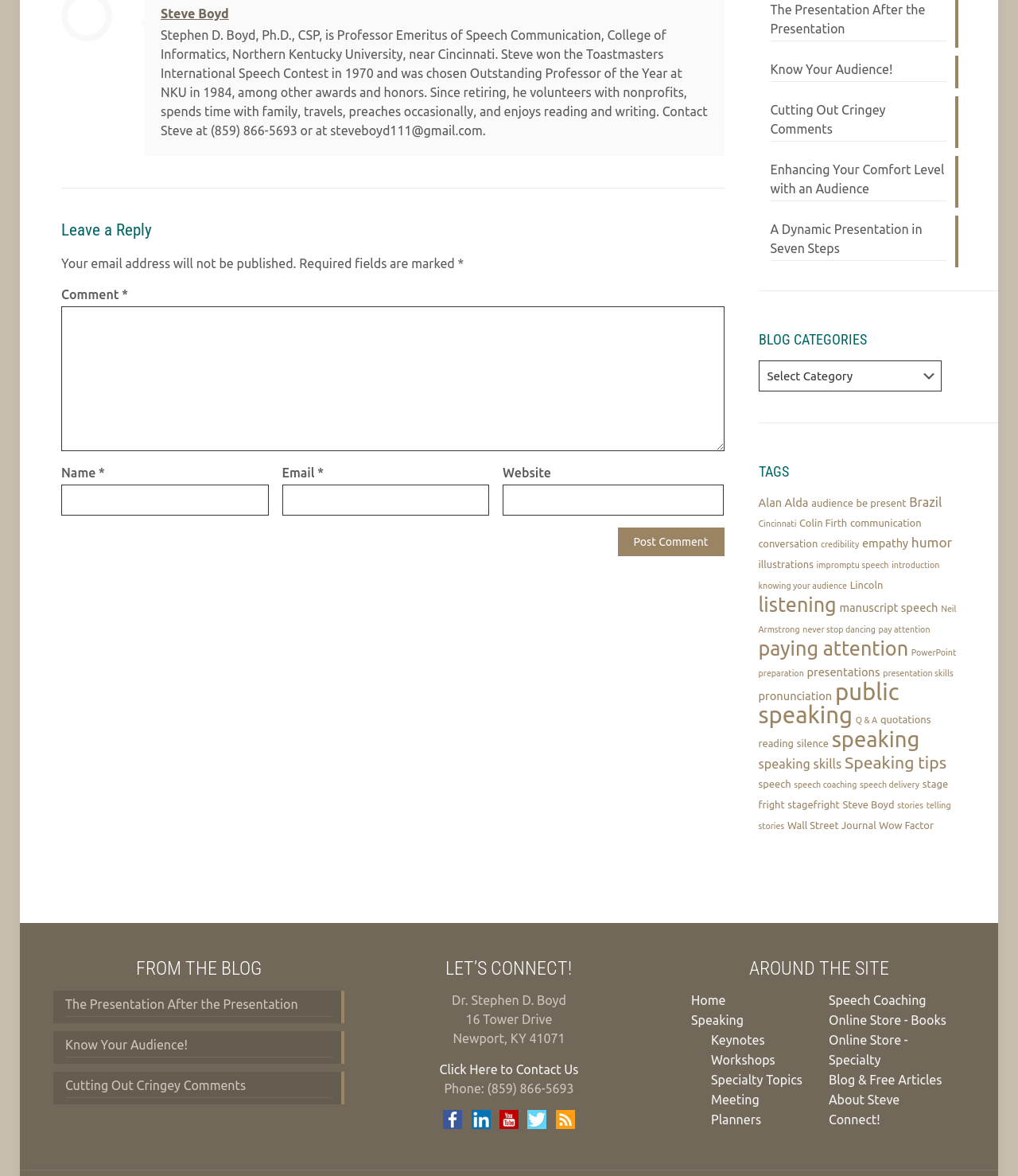Based on the image, give a detailed response to the question: What is the name of the professor?

The name of the professor can be found in the heading element at the top of the webpage, which reads 'Steve Boyd'. This is also confirmed by the link element with the same text, which is likely a link to the professor's profile or homepage.